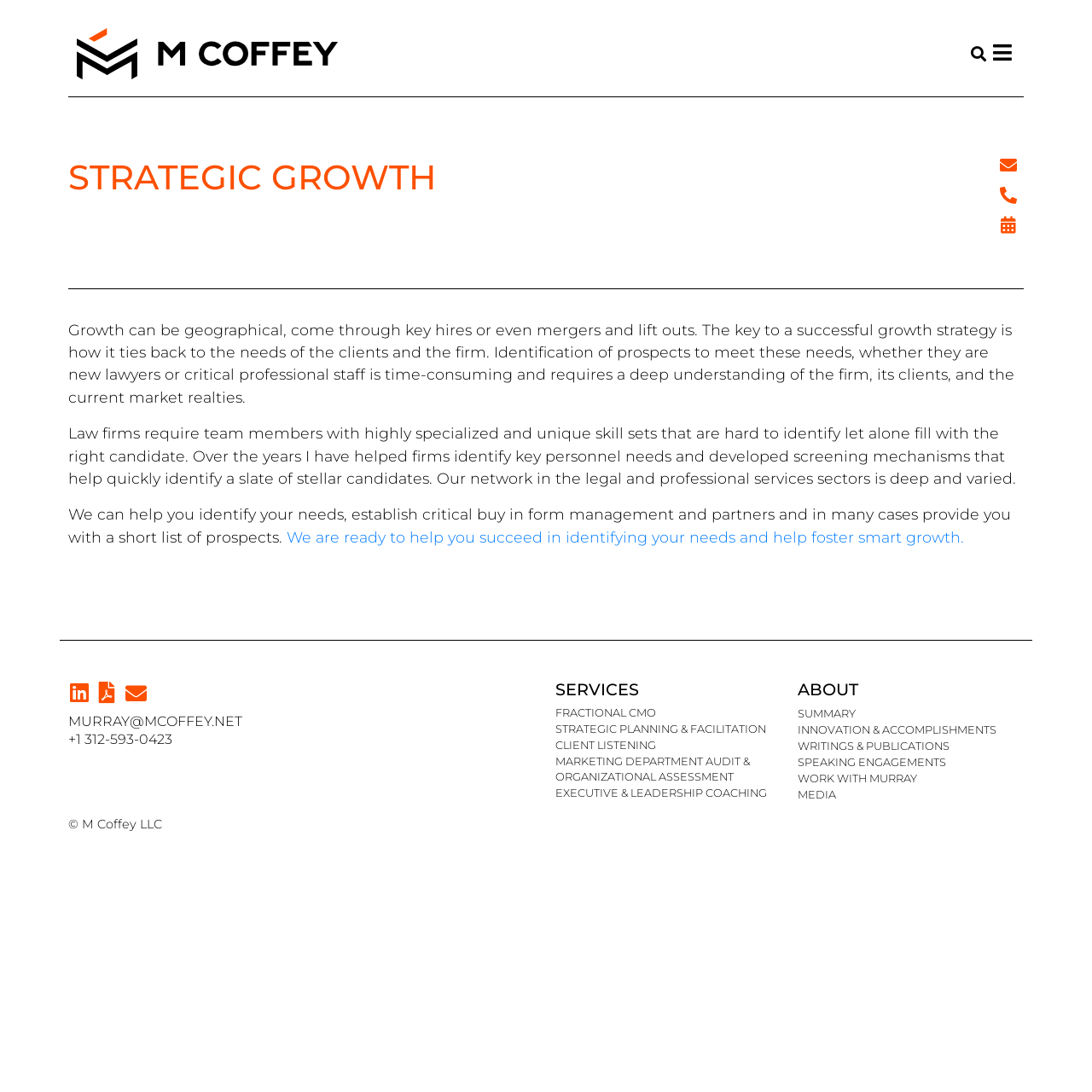Determine the bounding box coordinates of the area to click in order to meet this instruction: "Click the 'Envelope' link".

[0.916, 0.144, 0.932, 0.159]